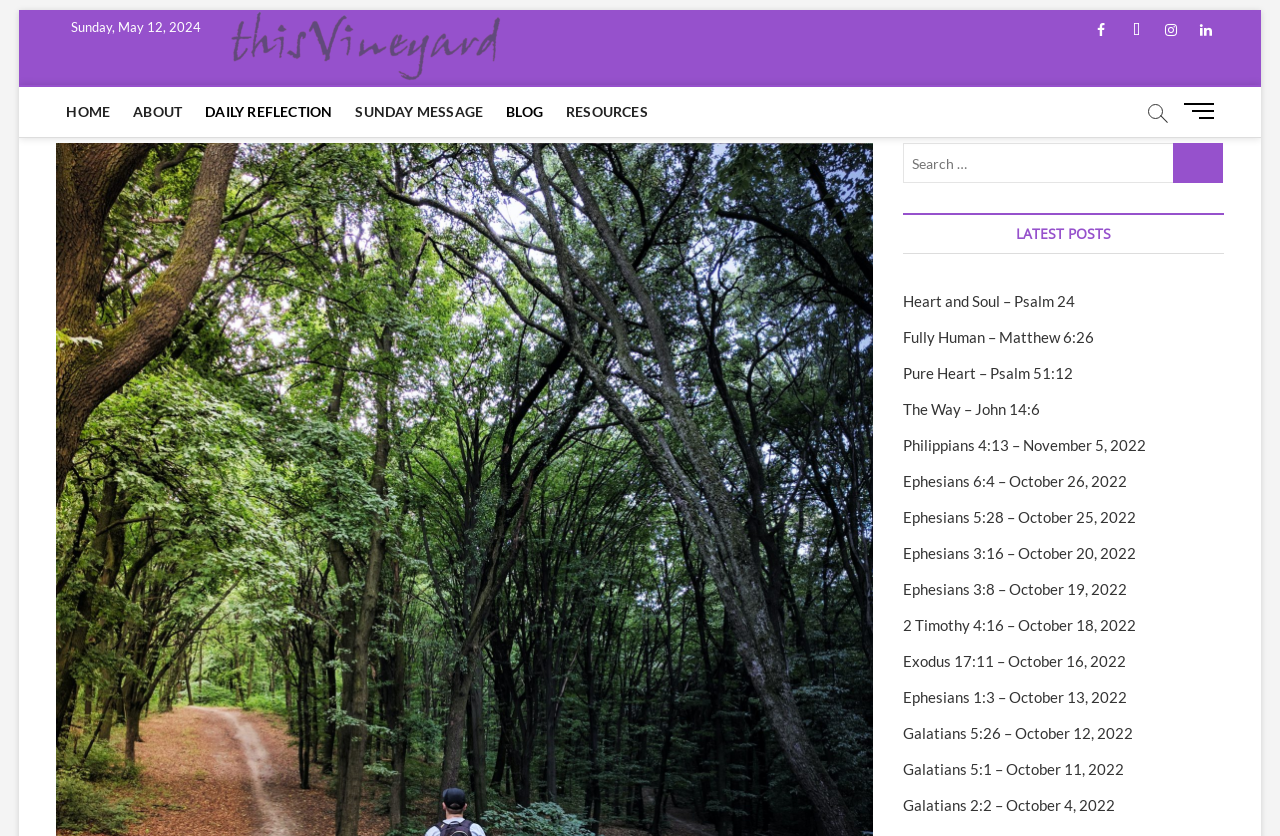Locate the bounding box coordinates of the element that needs to be clicked to carry out the instruction: "Click on the Facebook link". The coordinates should be given as four float numbers ranging from 0 to 1, i.e., [left, top, right, bottom].

[0.847, 0.016, 0.874, 0.057]